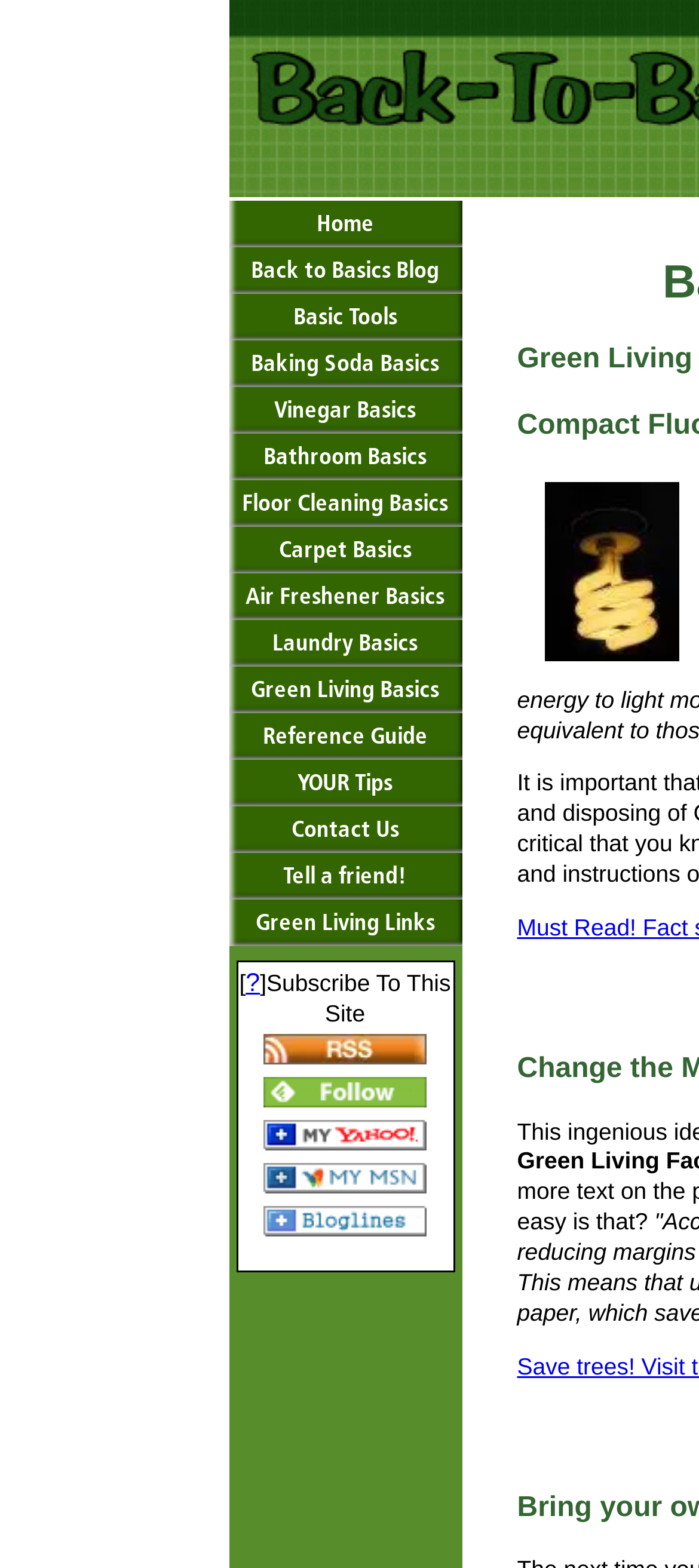Please find and report the bounding box coordinates of the element to click in order to perform the following action: "follow us in feedly". The coordinates should be expressed as four float numbers between 0 and 1, in the format [left, top, right, bottom].

[0.377, 0.694, 0.61, 0.711]